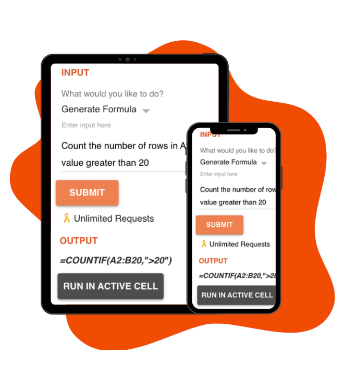Compose an extensive description of the image.

The image showcases a digital interface designed for generating Excel formulas, displayed on both a tablet and a smartphone. The screen features a clear, user-friendly layout. At the top, an "INPUT" section prompts users to select an action from a dropdown menu labeled "What would you like to do?" with the option "Generate Formula" highlighted.

Below this, users are guided with specific input instructions: "Count the number of rows in A where value greater than 20." This is followed by a "SUBMIT" button, facilitating the processing of their request. The dynamic output appears directly beneath, illustrating the generated formula: `=COUNTIF(A2:B20,">20")`. A button labeled "RUN IN ACTIVE CELL" is prominently displayed, inviting users to execute the formula directly in their spreadsheet.

The design uses a vibrant coral background, emphasizing the interface elements and enhancing visual appeal. The clear presentation and intuitive interaction options are tailored to streamline spreadsheet tasks, making it easier for users to generate complex formulas effortlessly. This setup exemplifies the tool's purpose as an efficient aid for both novice and experienced users in managing spreadsheet functionalities.